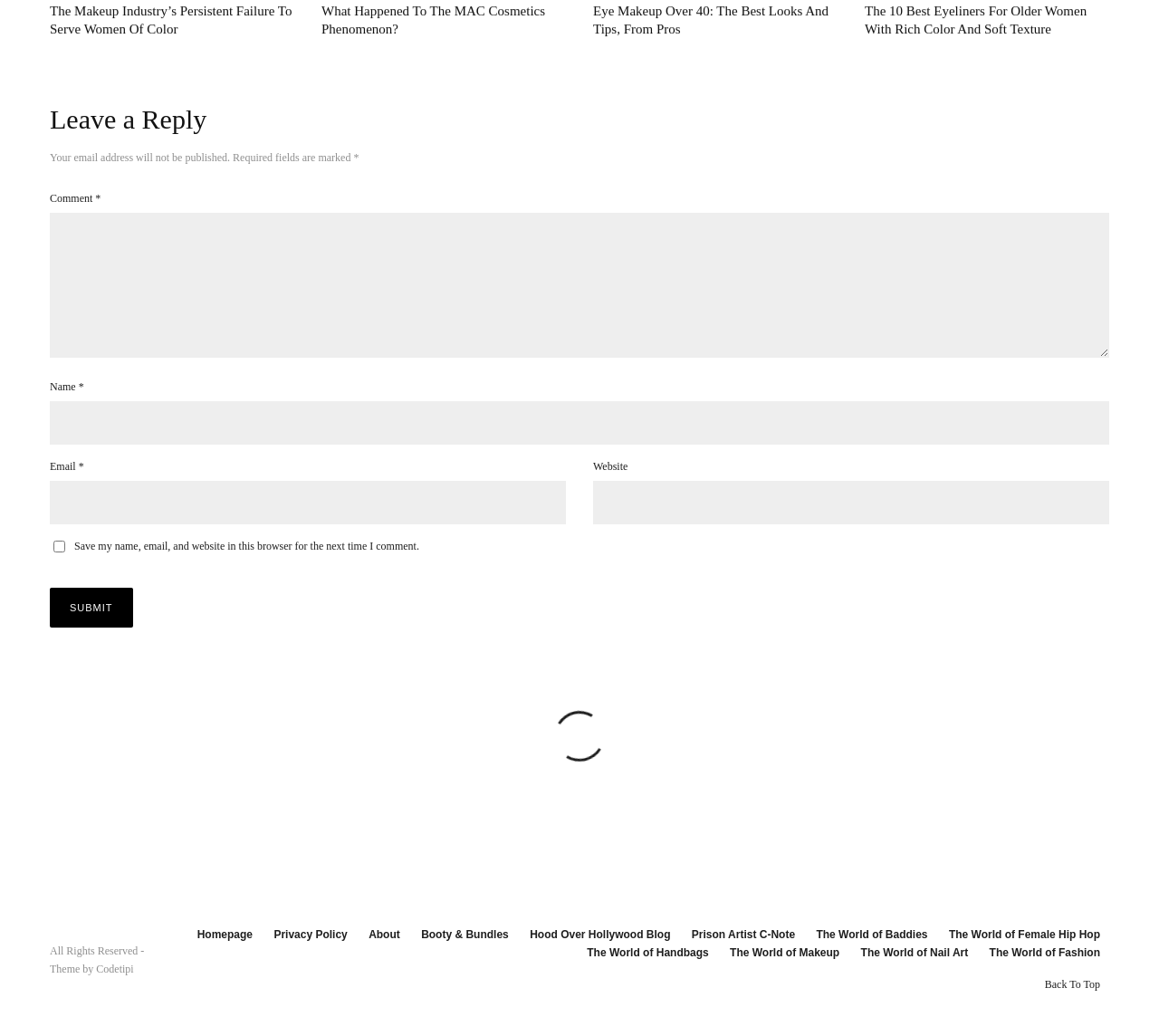Locate the bounding box coordinates of the UI element described by: "Booty & Bundles". The bounding box coordinates should consist of four float numbers between 0 and 1, i.e., [left, top, right, bottom].

[0.363, 0.894, 0.439, 0.911]